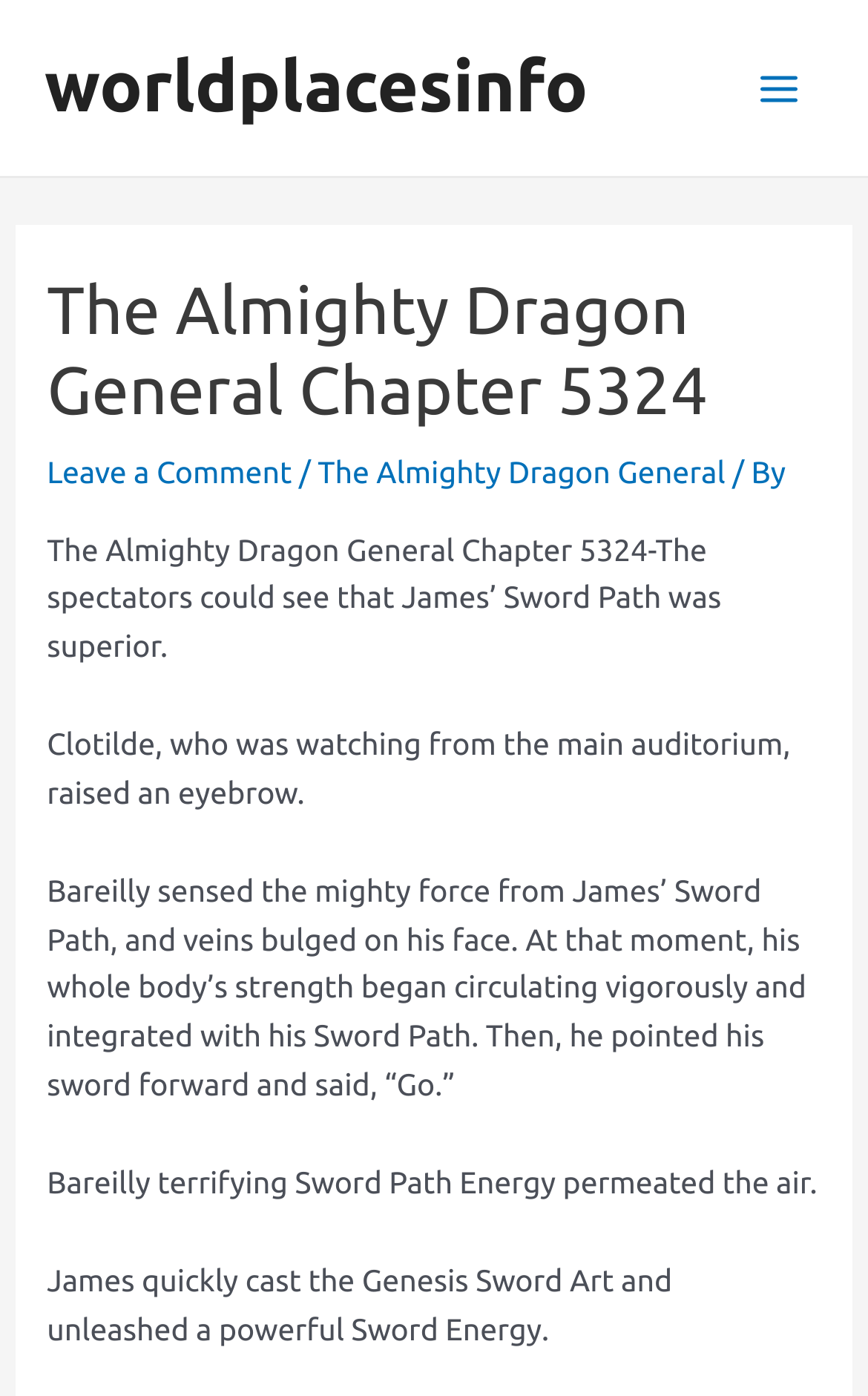Answer the following inquiry with a single word or phrase:
What is Bareilly's reaction to James' Sword Path?

Veins bulged on his face